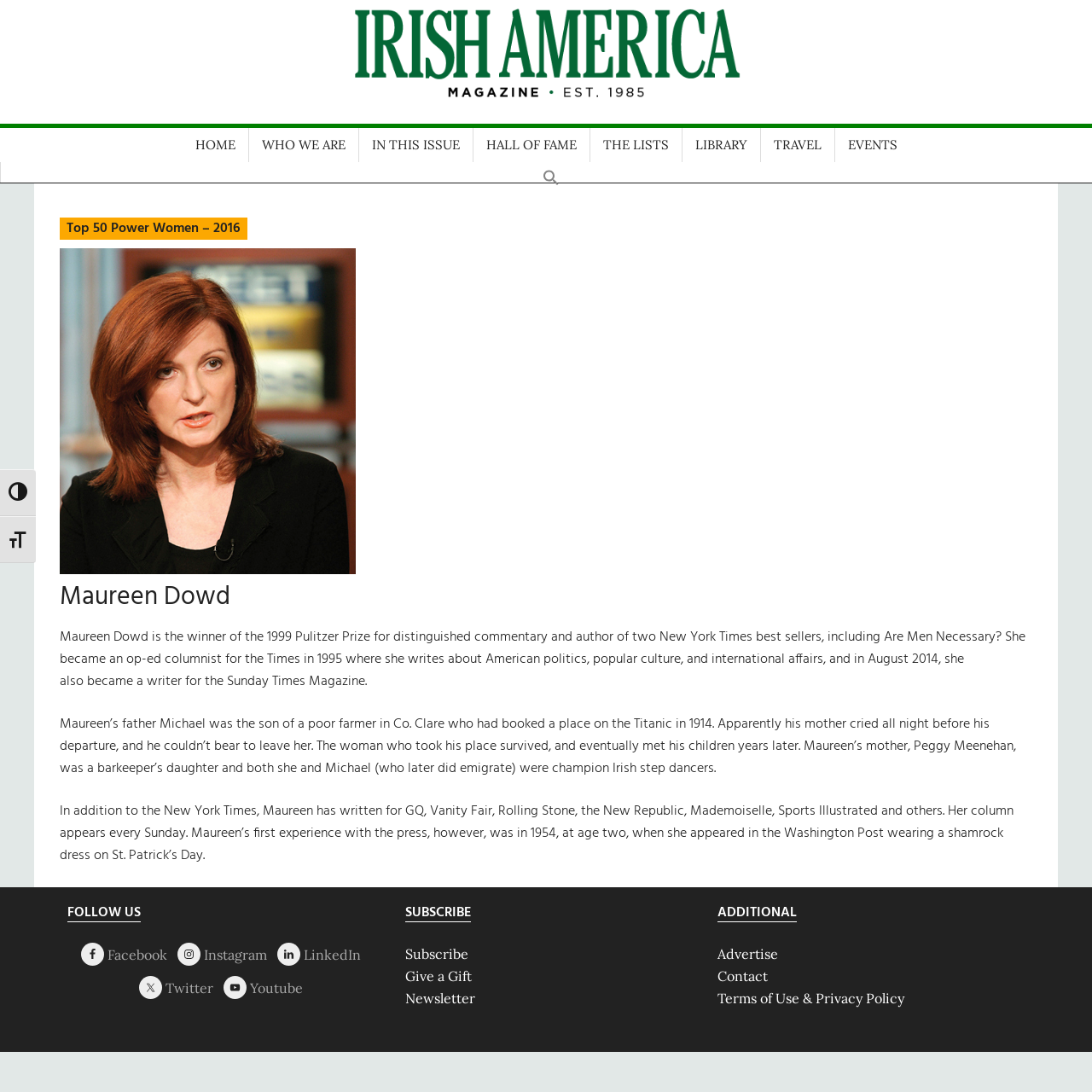Generate a comprehensive description of the webpage content.

This webpage is about Maureen Dowd, a Pulitzer Prize-winning author and op-ed columnist. At the top of the page, there are two buttons to toggle high contrast and font size, followed by four links to skip to main content, secondary menu, primary sidebar, and footer. 

Below these elements, there is a link to "Irish America" with an accompanying image. To the right of this link, there is a navigation menu with links to "HOME", "WHO WE ARE", "IN THIS ISSUE", "HALL OF FAME", "THE LISTS", "LIBRARY", "TRAVEL", "EVENTS", and a search icon link with a search image.

On the left side of the page, there is a heading "Maureen Dowd" followed by three paragraphs of text describing her background, writing experience, and personal life. 

Below this section, there are three headings: "FOLLOW US", "SUBSCRIBE", and "ADDITIONAL". Under "FOLLOW US", there are links to Facebook, Instagram, LinkedIn, Twitter, and YouTube, each with an accompanying image. Under "SUBSCRIBE", there are links to subscribe, give a gift, and newsletter. Under "ADDITIONAL", there are links to advertise, contact, and terms of use and privacy policy.